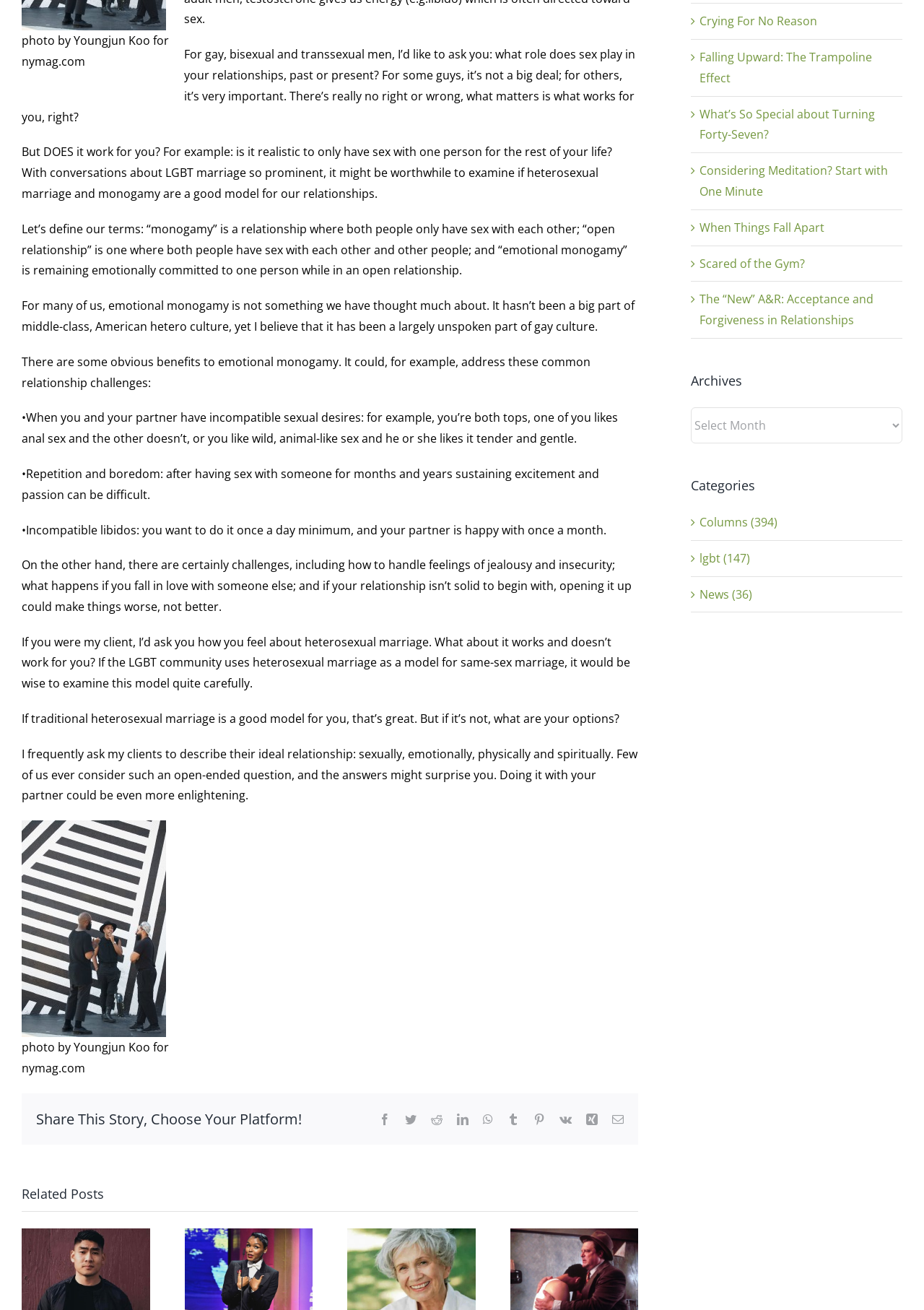Please locate the UI element described by "lgbt (147)" and provide its bounding box coordinates.

[0.757, 0.418, 0.969, 0.434]